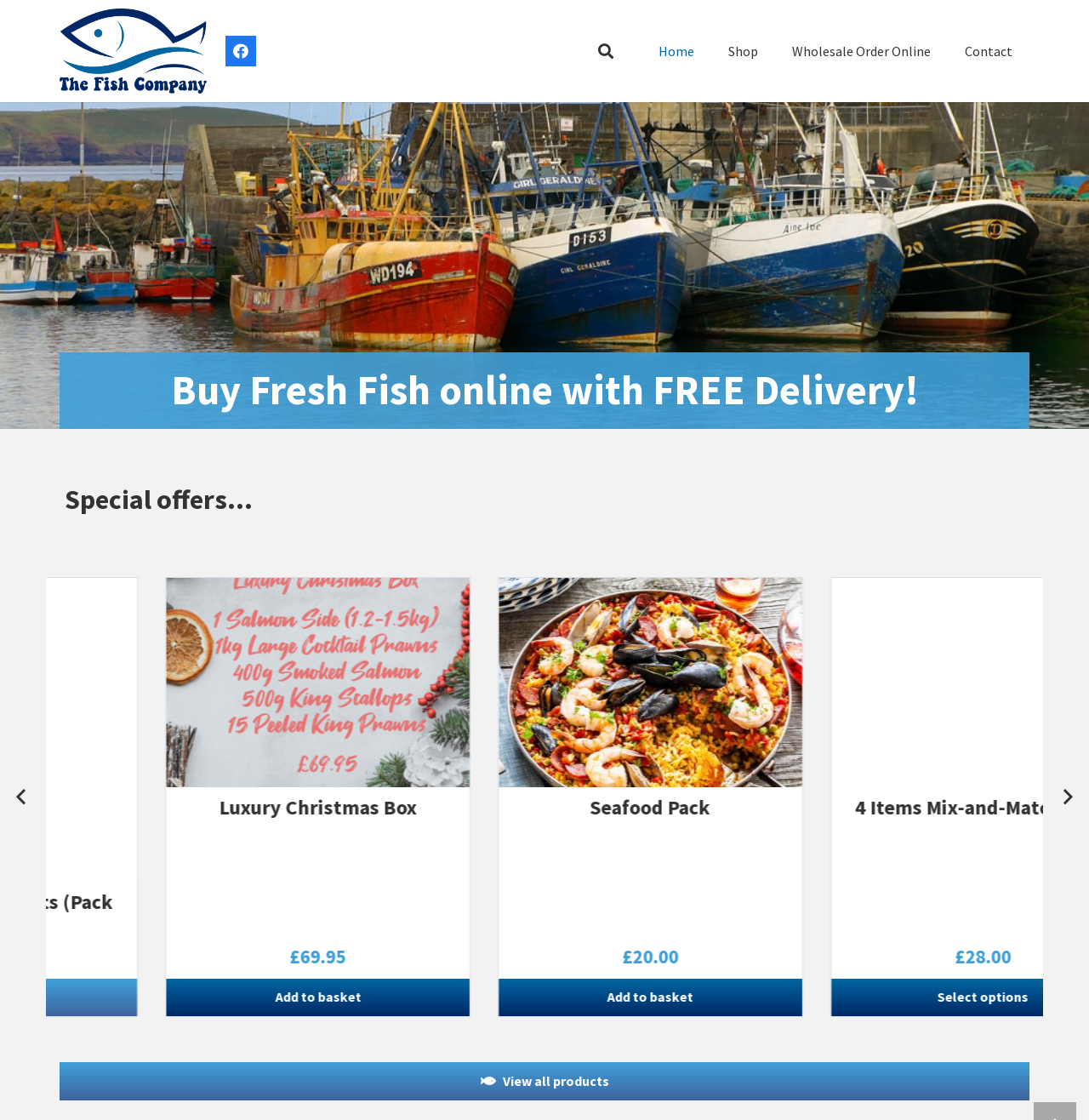Determine the bounding box coordinates for the area that should be clicked to carry out the following instruction: "Visit Facebook page".

[0.207, 0.032, 0.235, 0.059]